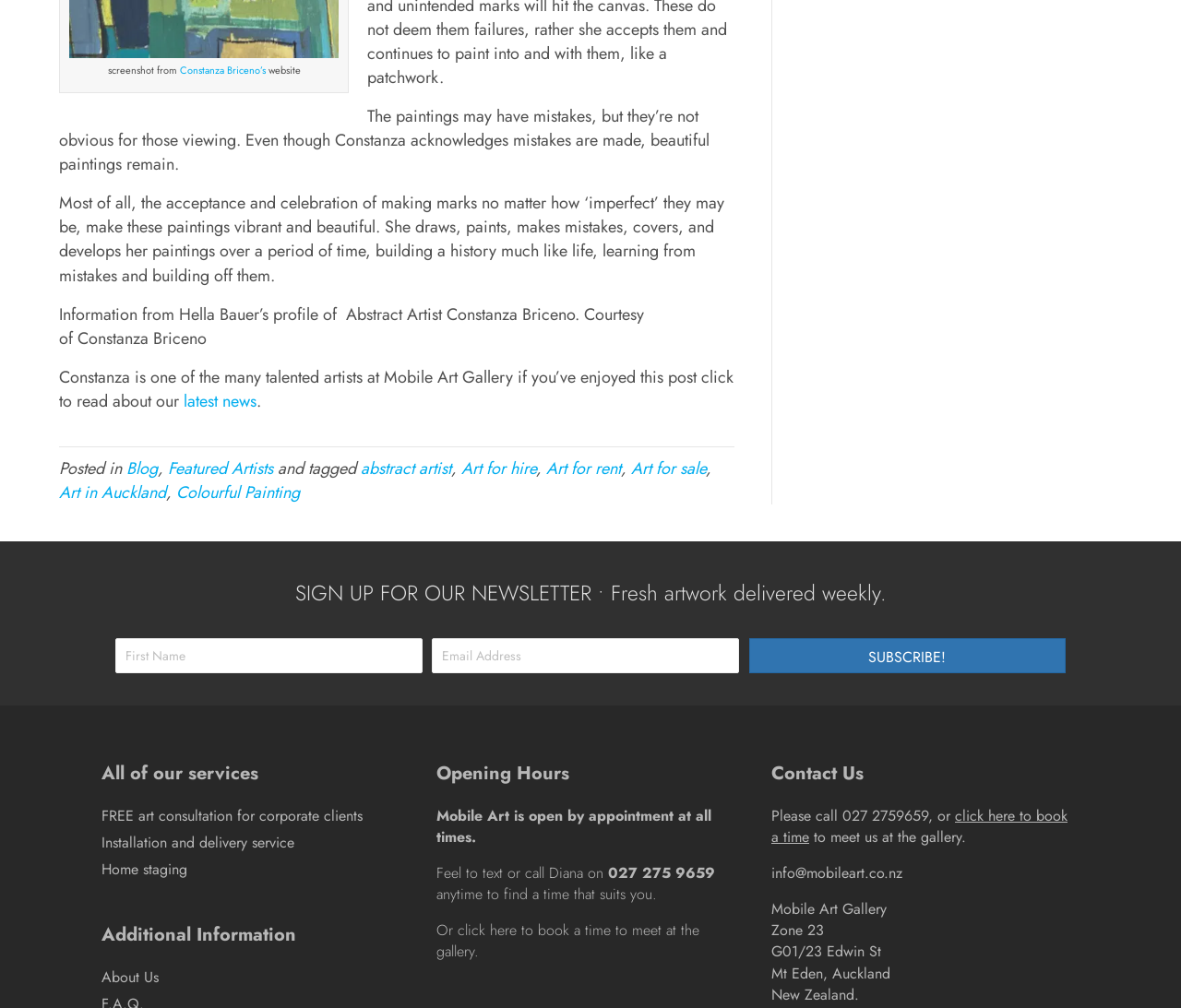Provide the bounding box coordinates of the HTML element described by the text: "Installation and delivery service". The coordinates should be in the format [left, top, right, bottom] with values between 0 and 1.

[0.086, 0.825, 0.33, 0.846]